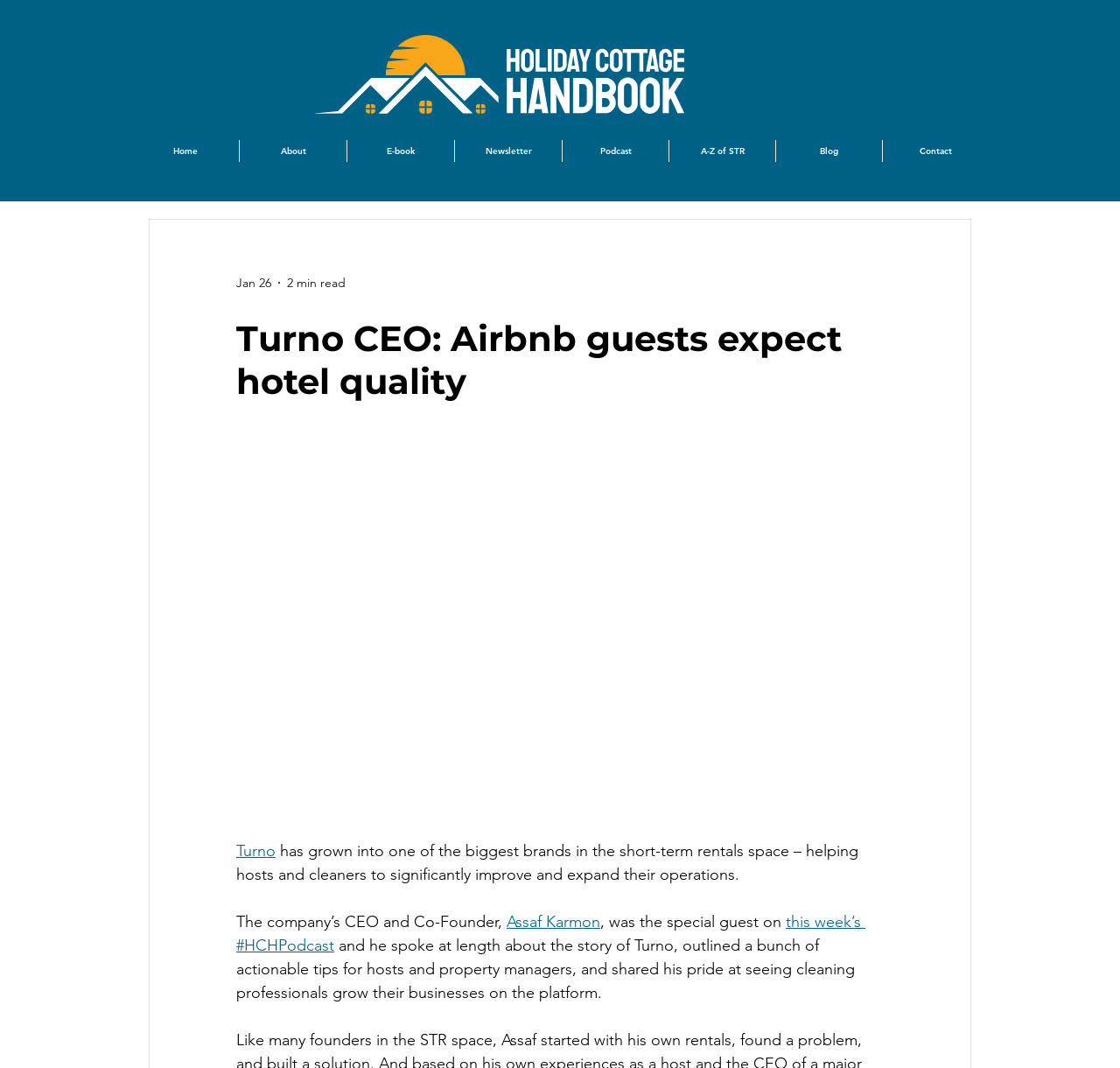Please provide a one-word or phrase answer to the question: 
What is the duration of the podcast?

2 min